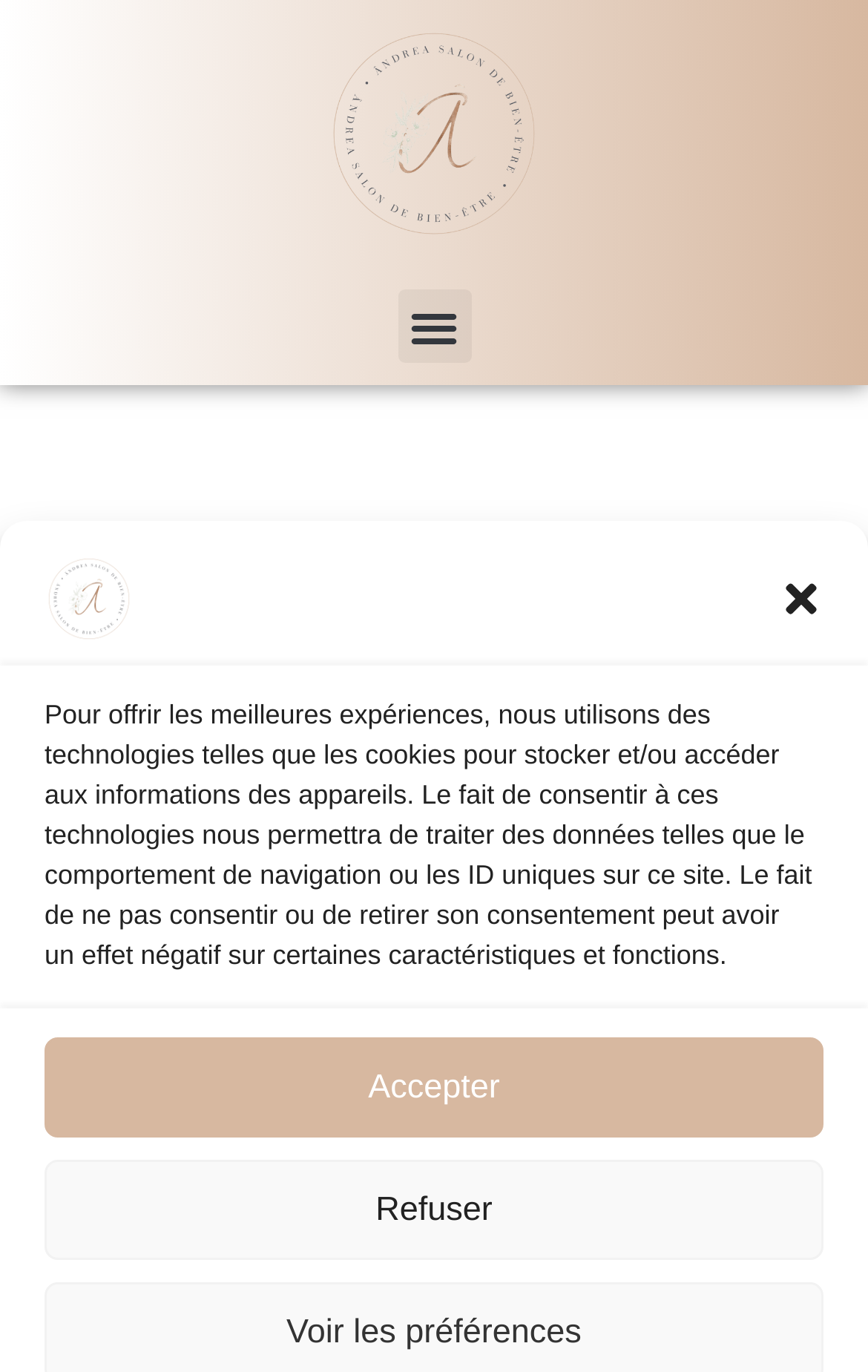Please provide a one-word or phrase answer to the question: 
What is the purpose of the website?

Introduce body treatments and massages